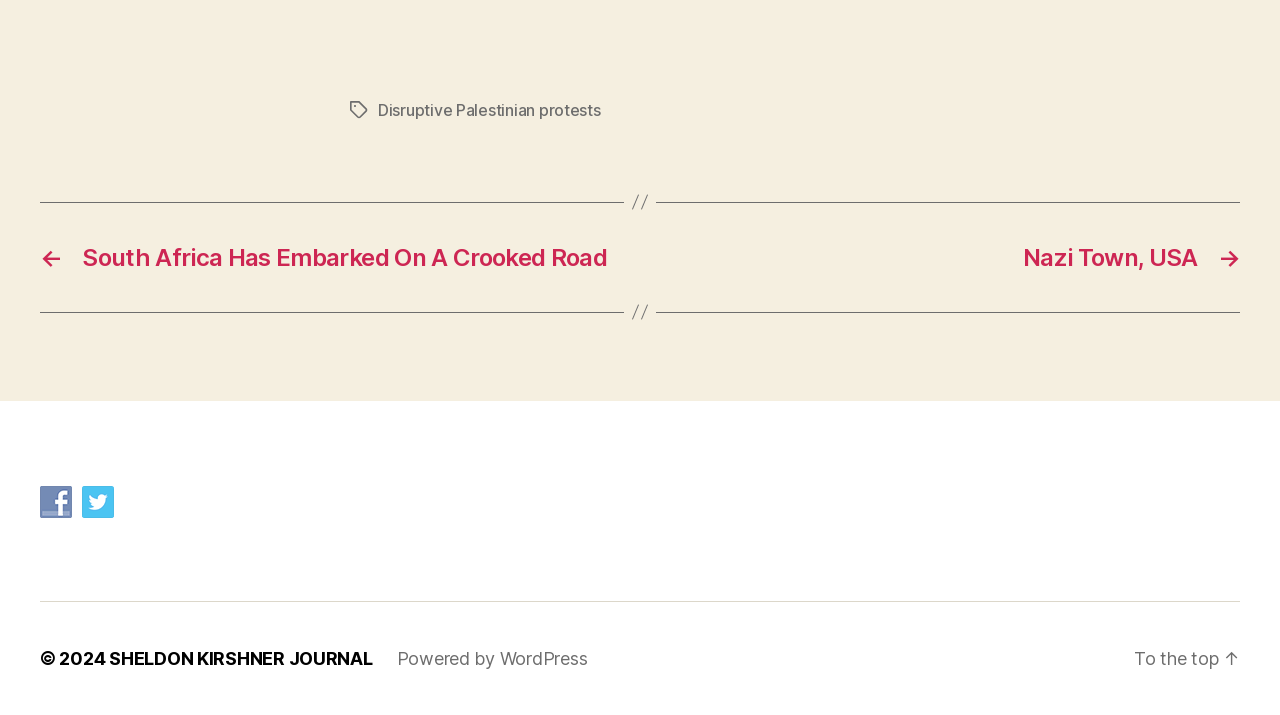Kindly determine the bounding box coordinates for the area that needs to be clicked to execute this instruction: "Click the 'Blog' link".

None